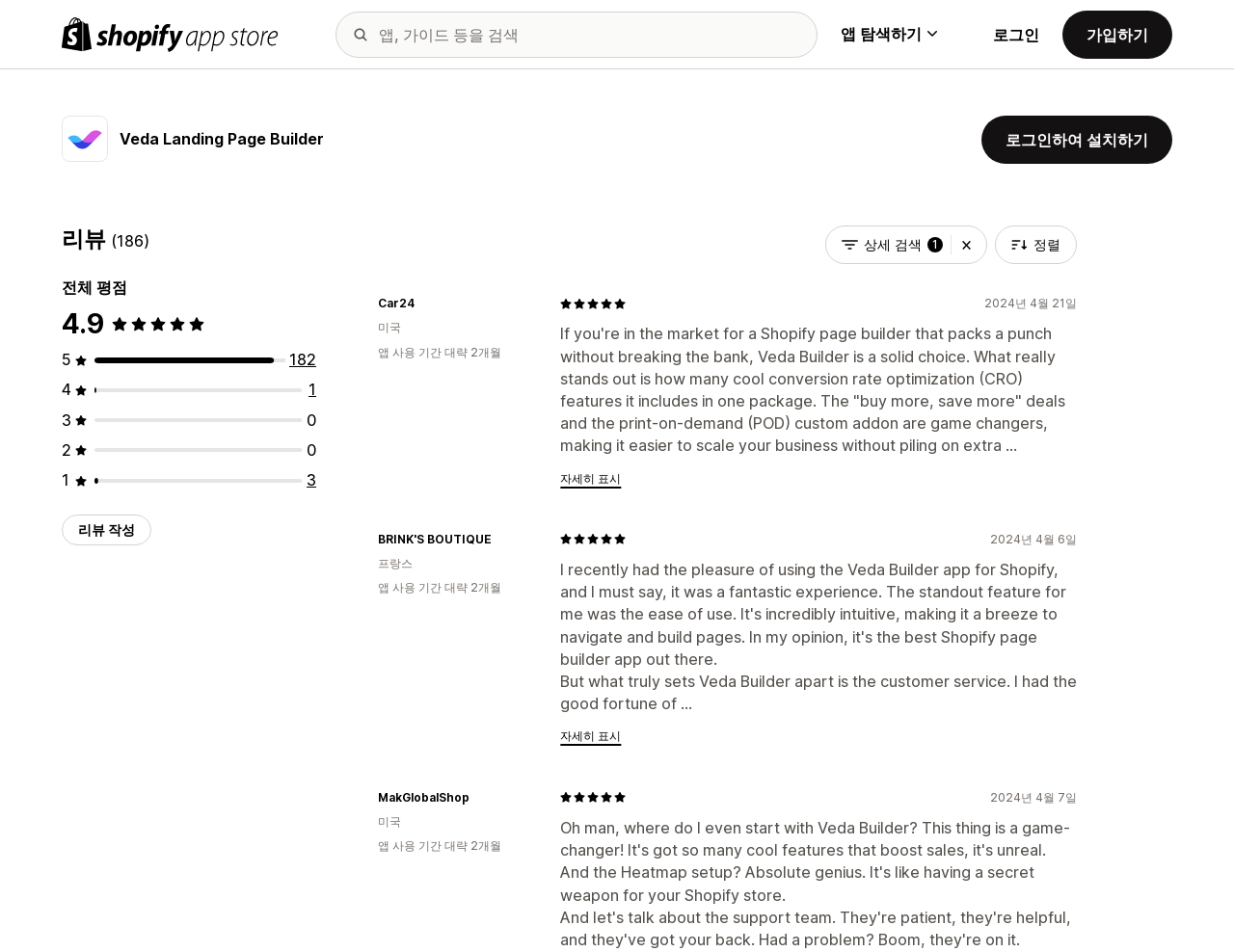Identify the bounding box coordinates of the section that should be clicked to achieve the task described: "Explore AI channel".

None